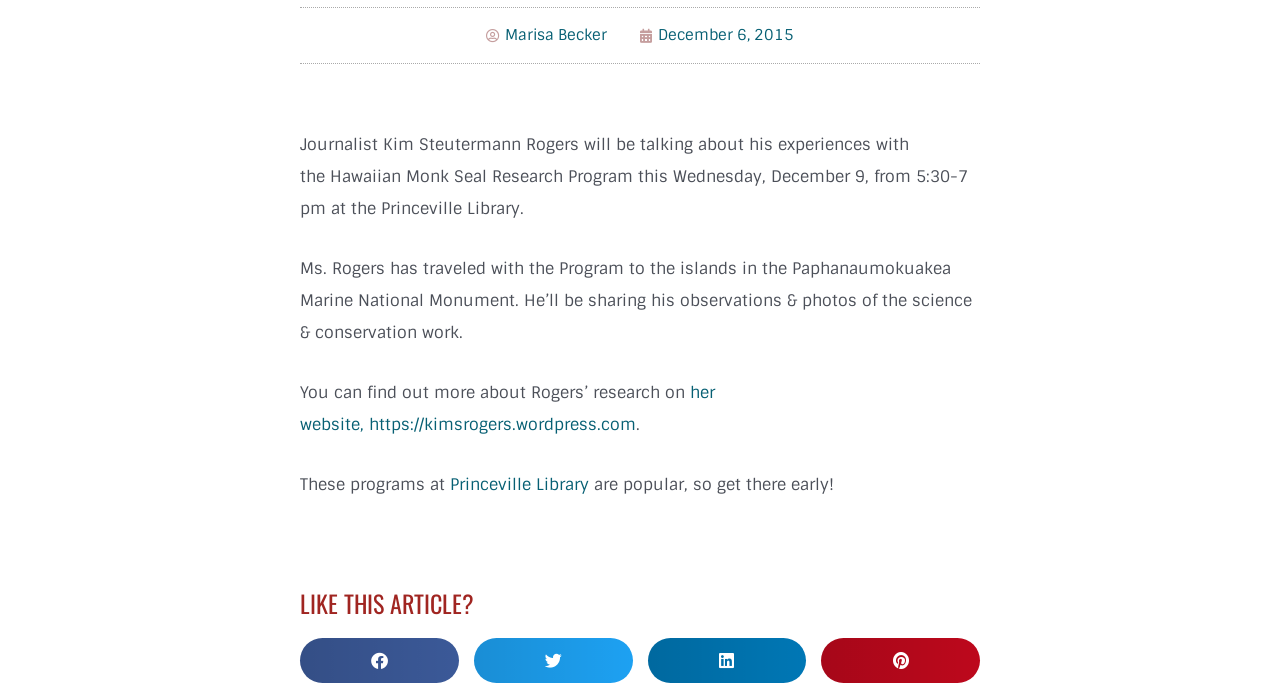Please determine the bounding box coordinates for the element with the description: "aria-label="Share on facebook"".

[0.234, 0.913, 0.358, 0.977]